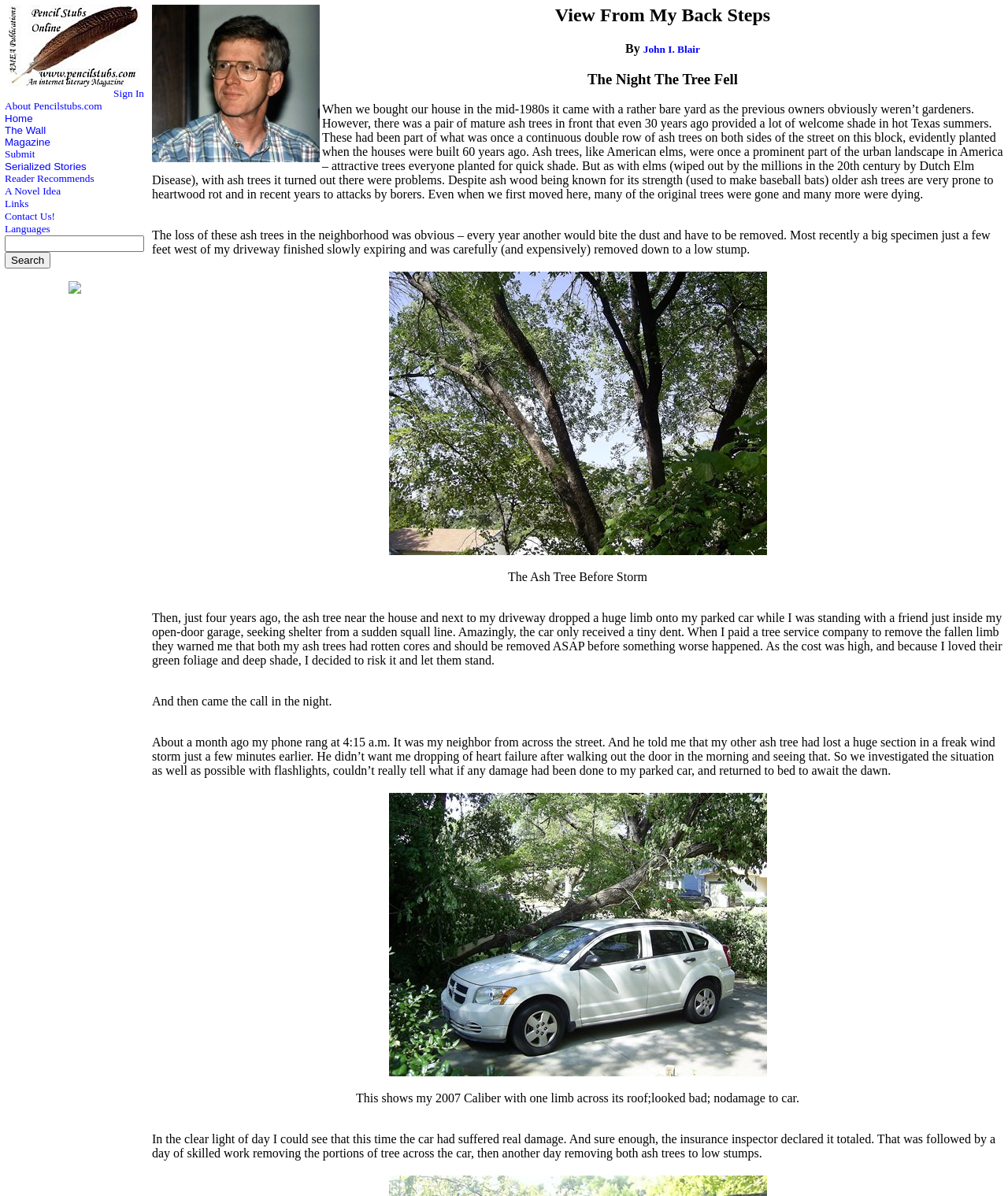Specify the bounding box coordinates of the element's area that should be clicked to execute the given instruction: "Click on Contact Us!". The coordinates should be four float numbers between 0 and 1, i.e., [left, top, right, bottom].

[0.005, 0.176, 0.055, 0.186]